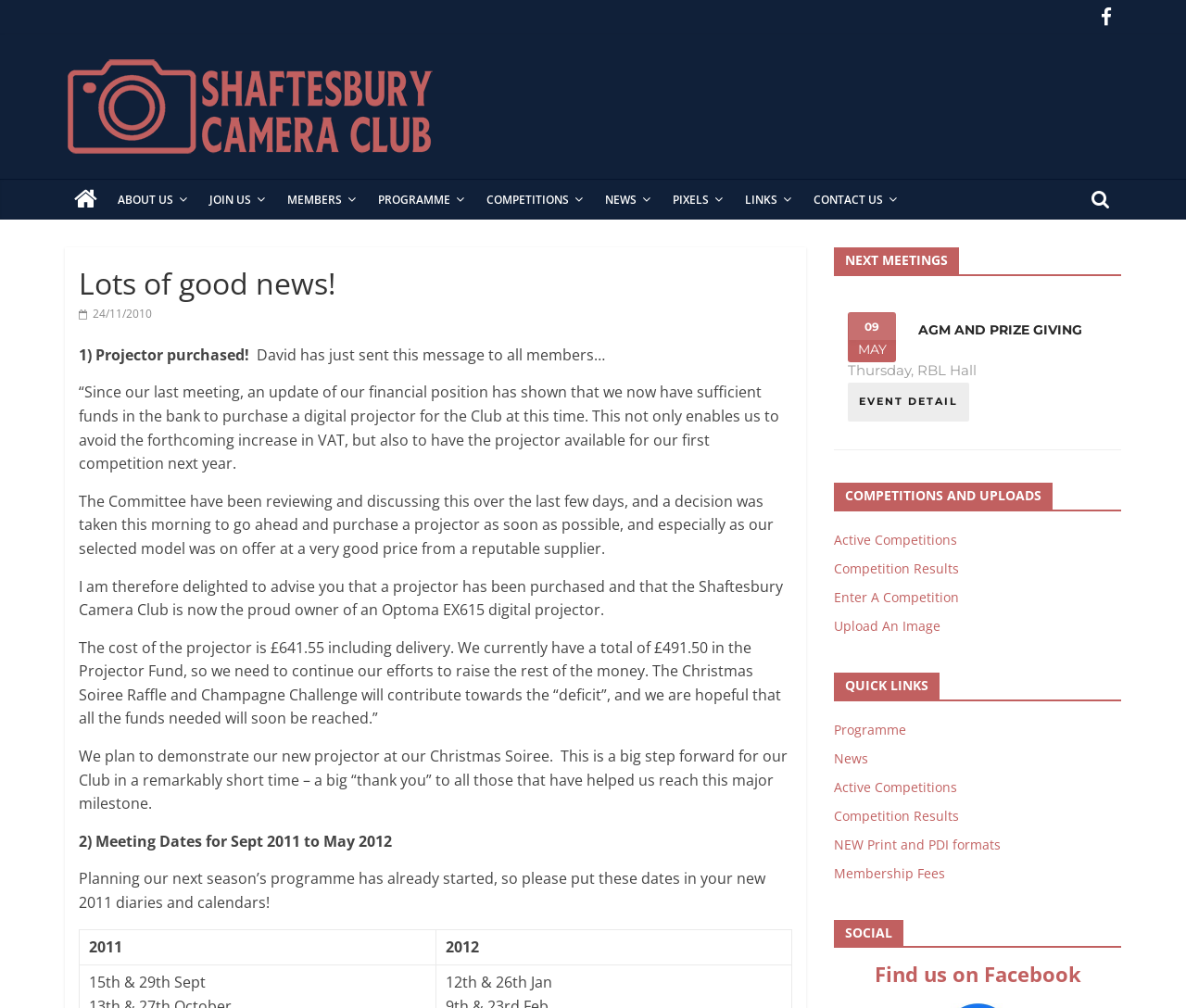Locate the bounding box for the described UI element: "Send me news". Ensure the coordinates are four float numbers between 0 and 1, formatted as [left, top, right, bottom].

None